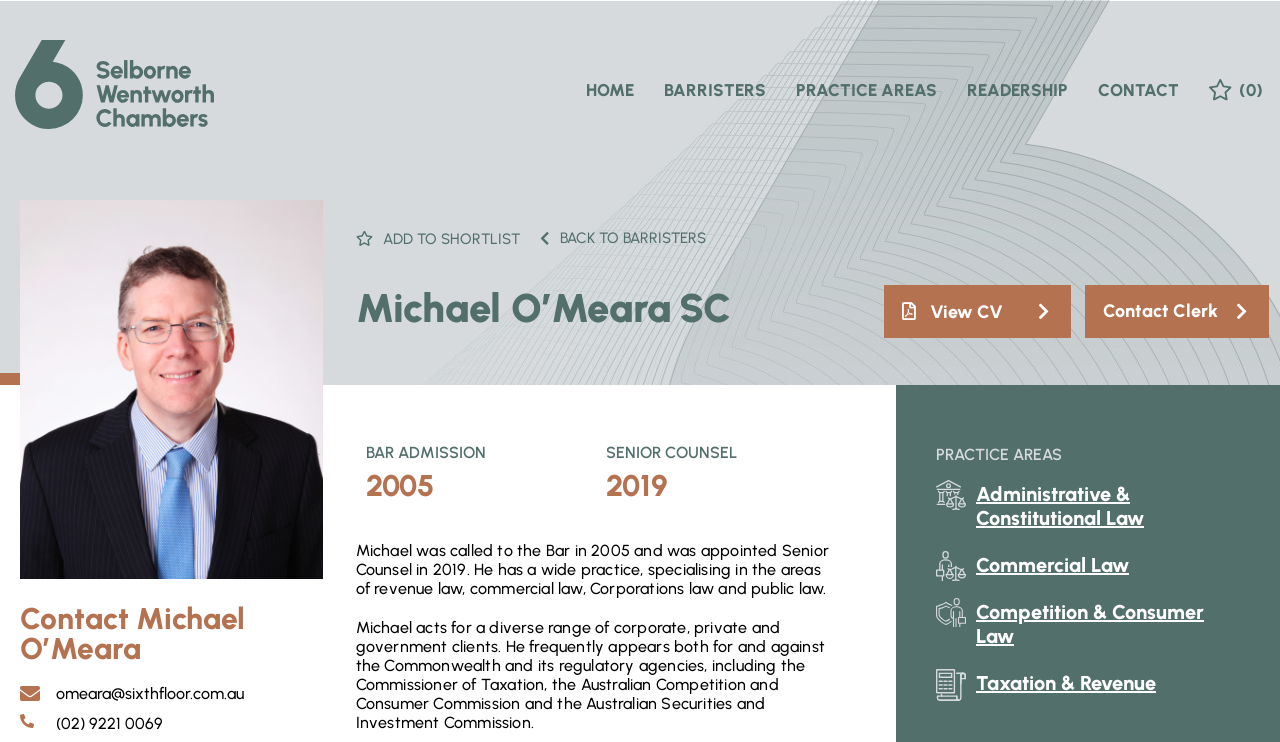Identify the bounding box coordinates of the area you need to click to perform the following instruction: "go to home page".

[0.458, 0.103, 0.496, 0.138]